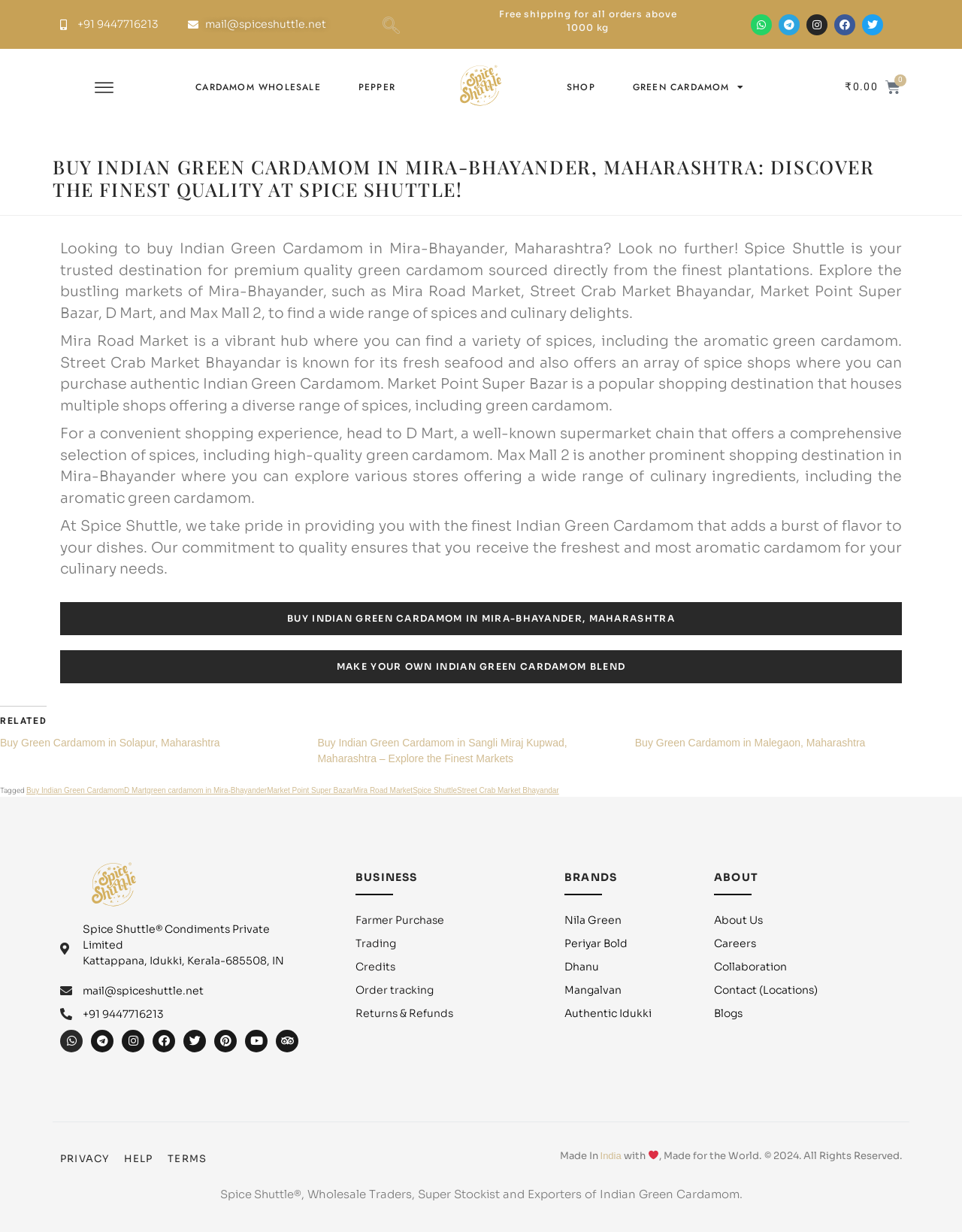Use the information in the screenshot to answer the question comprehensively: What is the location of Spice Shuttle's office?

The location of Spice Shuttle's office can be found at the bottom of the webpage, in the section with the contact information and social media links. It is specified as Kattappana, Idukki, Kerala-685508, IN.